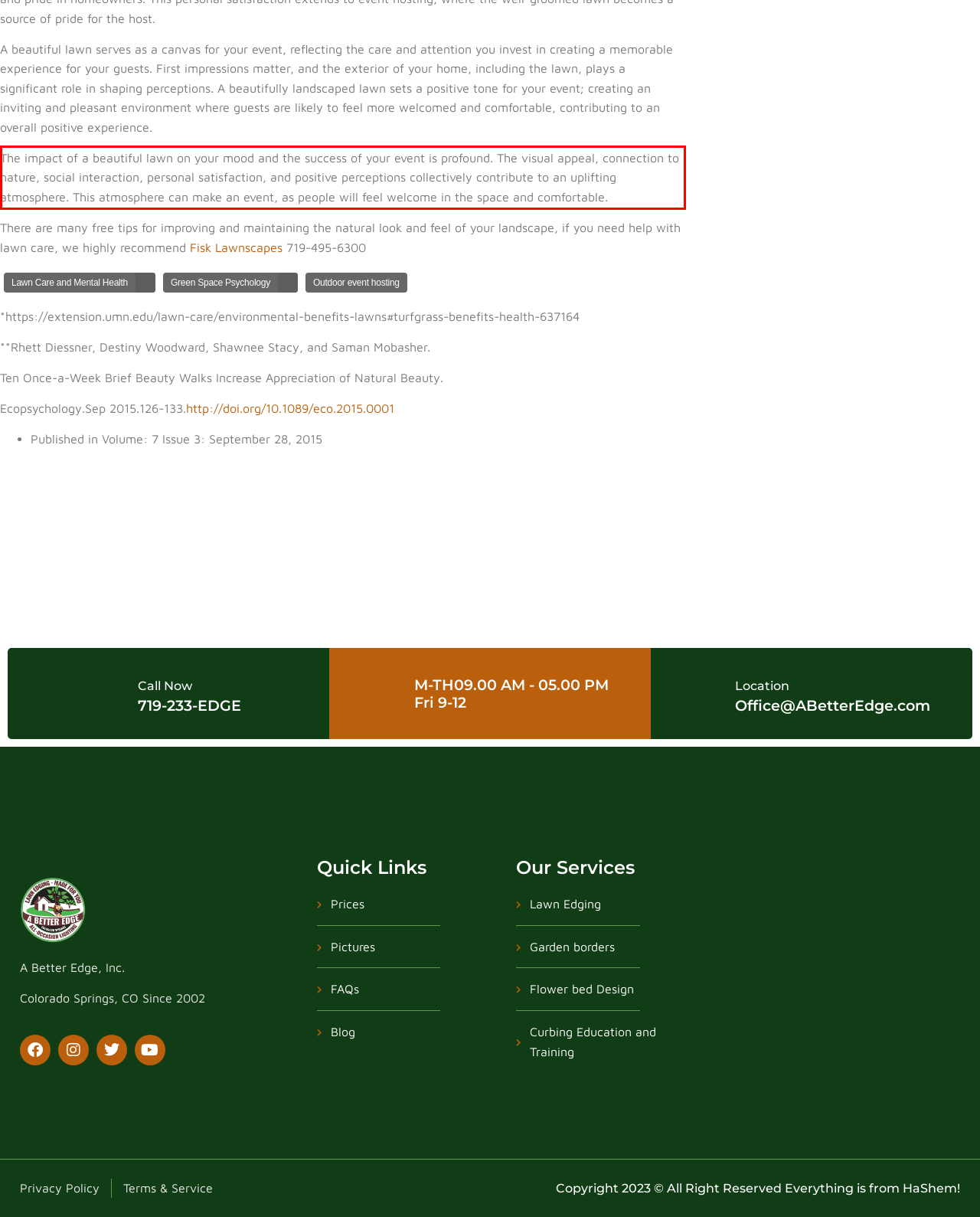There is a UI element on the webpage screenshot marked by a red bounding box. Extract and generate the text content from within this red box.

The impact of a beautiful lawn on your mood and the success of your event is profound. The visual appeal, connection to nature, social interaction, personal satisfaction, and positive perceptions collectively contribute to an uplifting atmosphere. This atmosphere can make an event, as people will feel welcome in the space and comfortable.